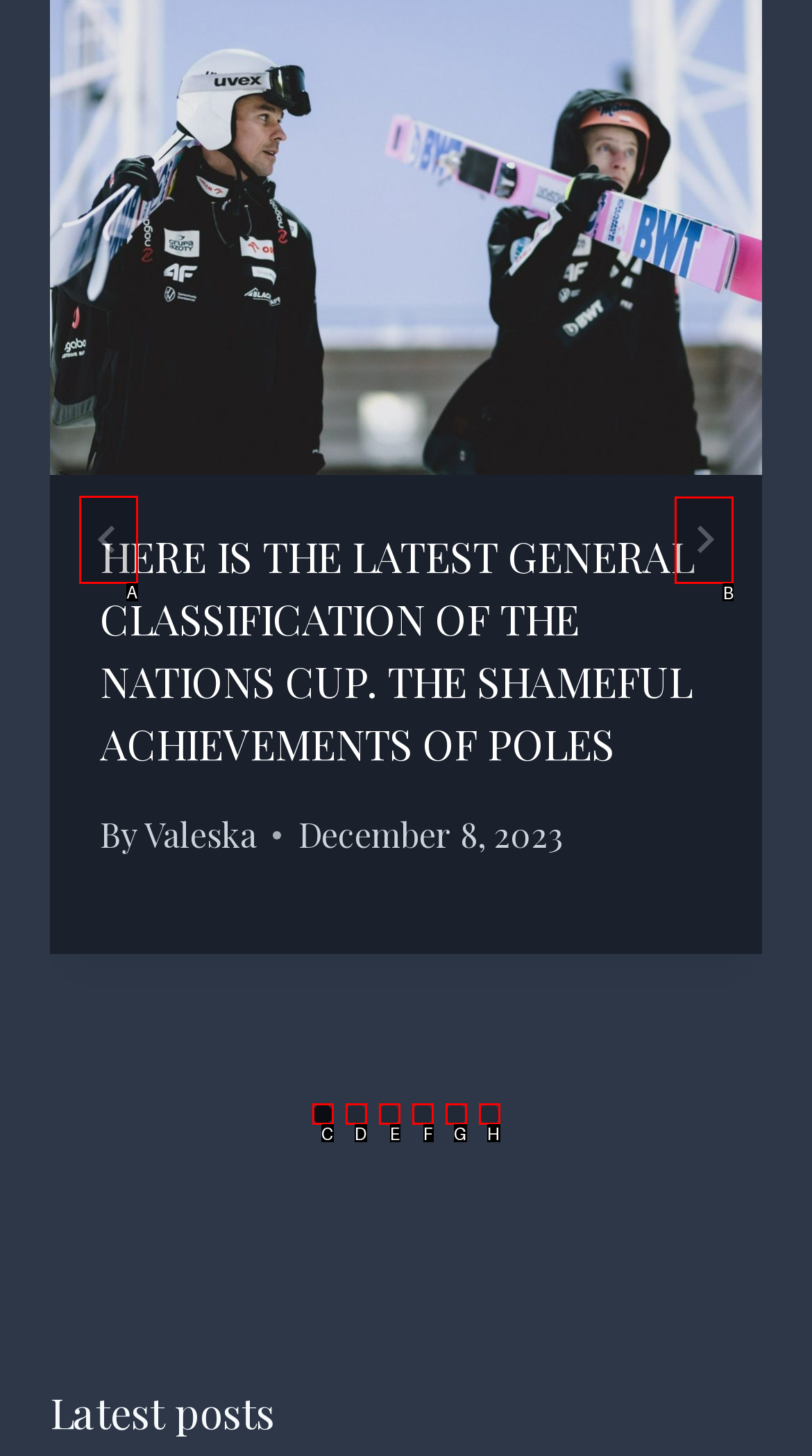For the task: Visit the 'Ledgard Jepson' website, specify the letter of the option that should be clicked. Answer with the letter only.

None